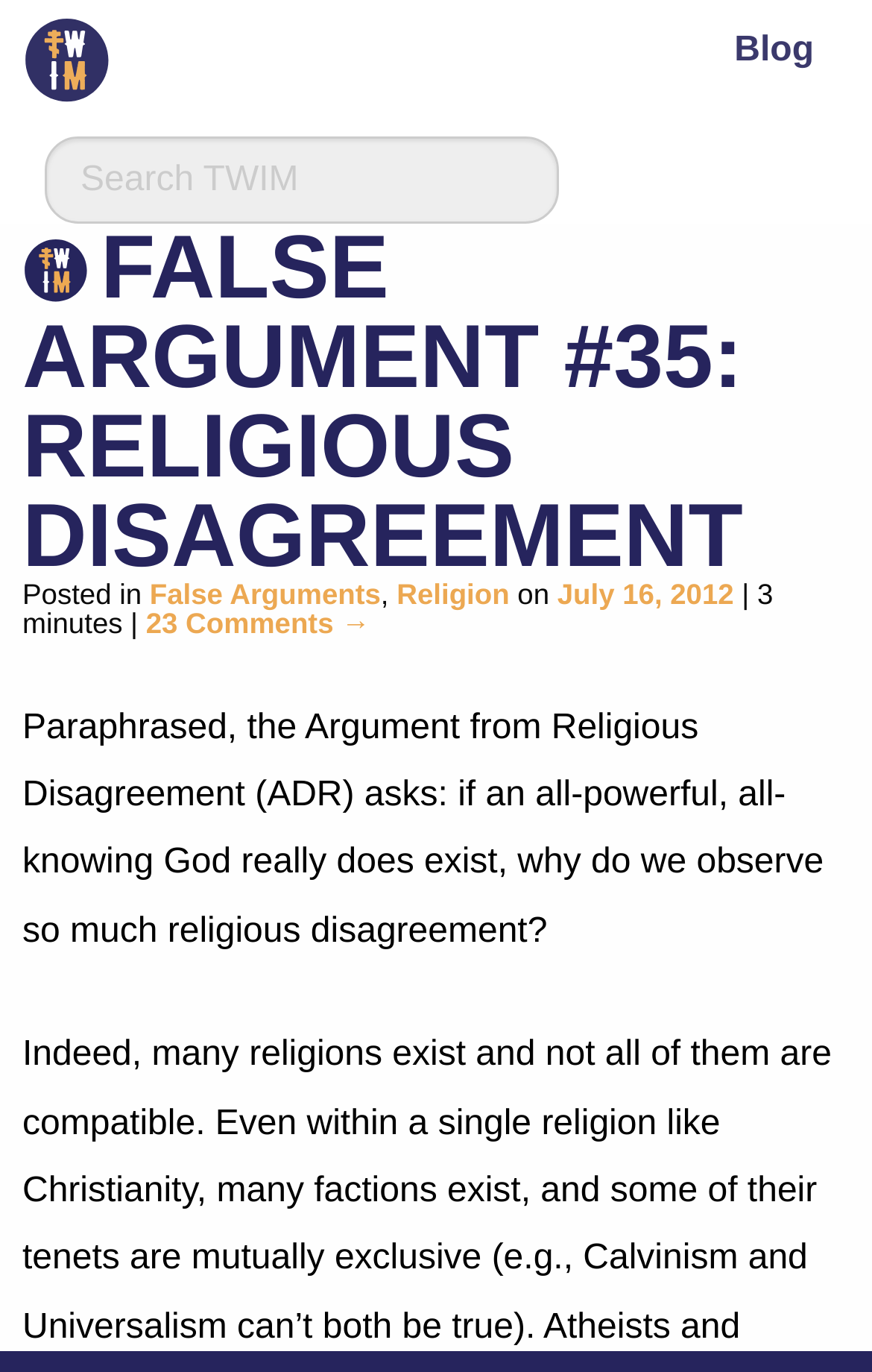Using the webpage screenshot and the element description Blog, determine the bounding box coordinates. Specify the coordinates in the format (top-left x, top-left y, bottom-right x, bottom-right y) with values ranging from 0 to 1.

[0.801, 0.0, 0.974, 0.069]